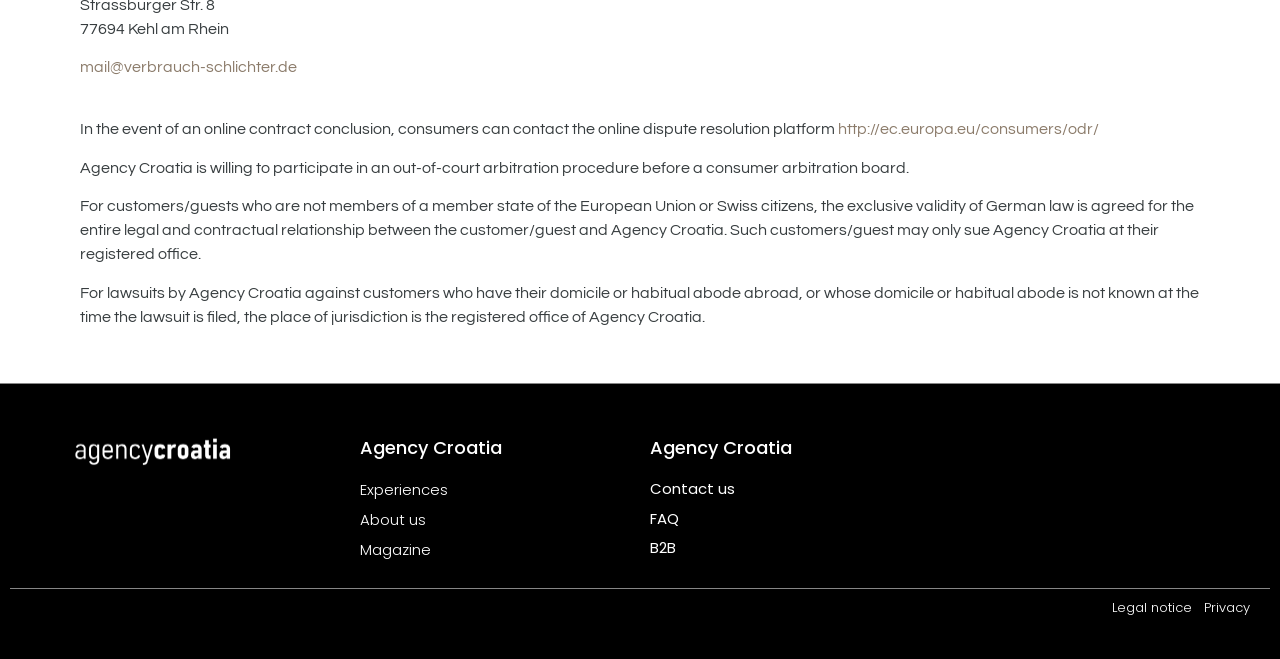Locate the bounding box coordinates of the element to click to perform the following action: 'Read about us'. The coordinates should be given as four float values between 0 and 1, in the form of [left, top, right, bottom].

[0.266, 0.767, 0.492, 0.812]